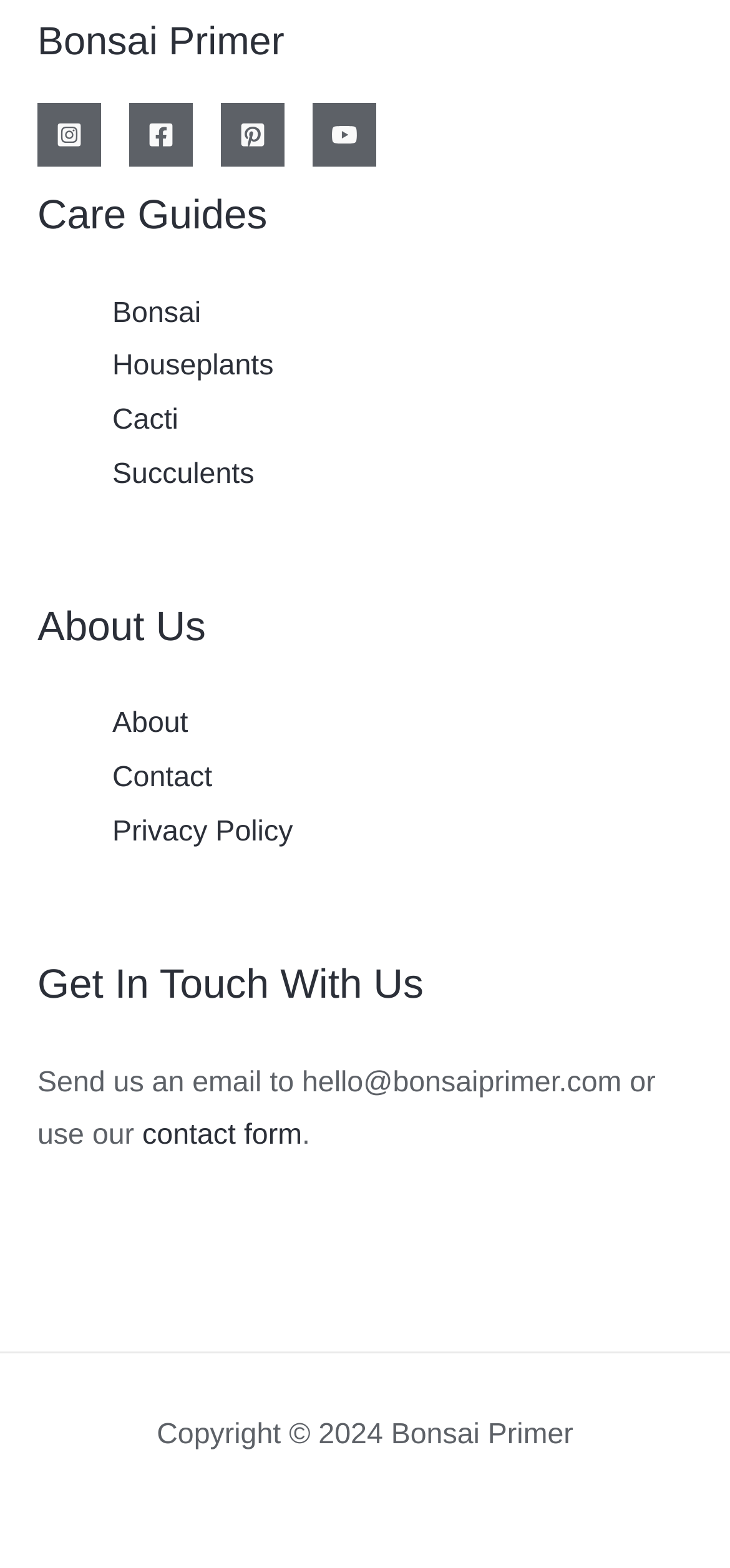Based on the visual content of the image, answer the question thoroughly: How can I contact the website owner?

I found the 'Get In Touch With Us' section in the footer, which provides an email address 'hello@bonsaiprimer.com' and a link to a 'contact form'.